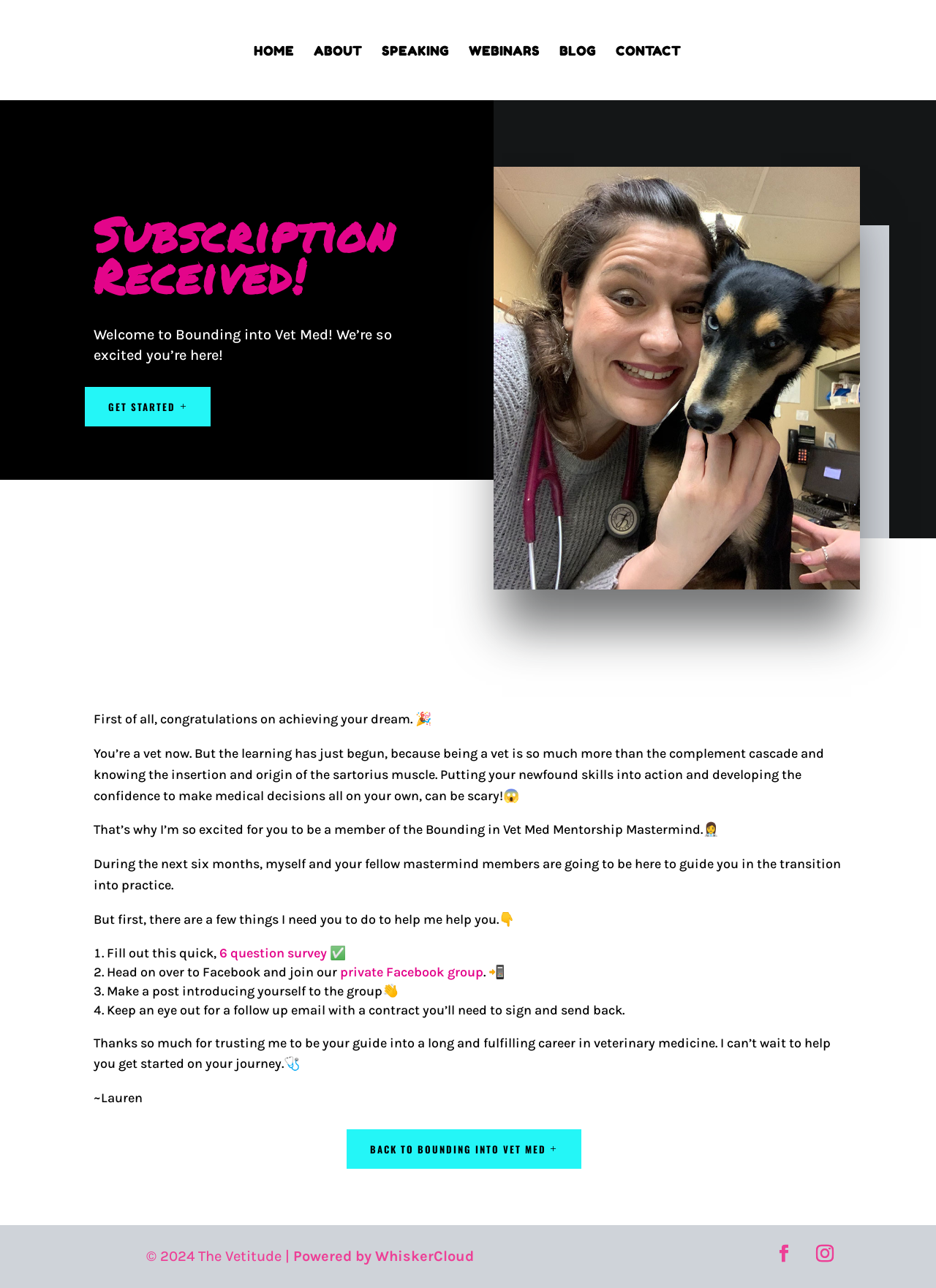Generate a thorough description of the webpage.

This webpage is a subscription success page for "The Vetitude" with a focus on veterinary medicine. At the top, there is a navigation menu with six links: "HOME", "ABOUT", "SPEAKING", "WEBINARS", "BLOG", and "CONTACT", aligned horizontally and evenly spaced.

Below the navigation menu, a large heading "Subscription Received!" is prominently displayed. A welcome message follows, congratulating the user on achieving their dream of becoming a veterinarian. The message is accompanied by an emoji, indicating excitement and celebration.

The main content of the page is a series of paragraphs and lists, all aligned to the left side of the page. The text is divided into sections, with the first section congratulating the user on their achievement and introducing the Bounding into Vet Med Mentorship Mastermind program. The program is described as a six-month guidance program to help the user transition into practice.

The second section provides a list of tasks for the user to complete, including filling out a quick survey, joining a private Facebook group, introducing themselves to the group, and keeping an eye out for a follow-up email with a contract to sign and return. Each task is numbered and accompanied by a brief description.

At the bottom of the page, there is a message from Lauren, thanking the user for trusting her to guide them into a fulfilling career in veterinary medicine. Below this message, there is a link to "BACK TO BOUNDING INTO VET MED L".

Finally, at the very bottom of the page, there is a footer section with copyright information, a link to "Powered by WhiskerCloud", and two social media links.